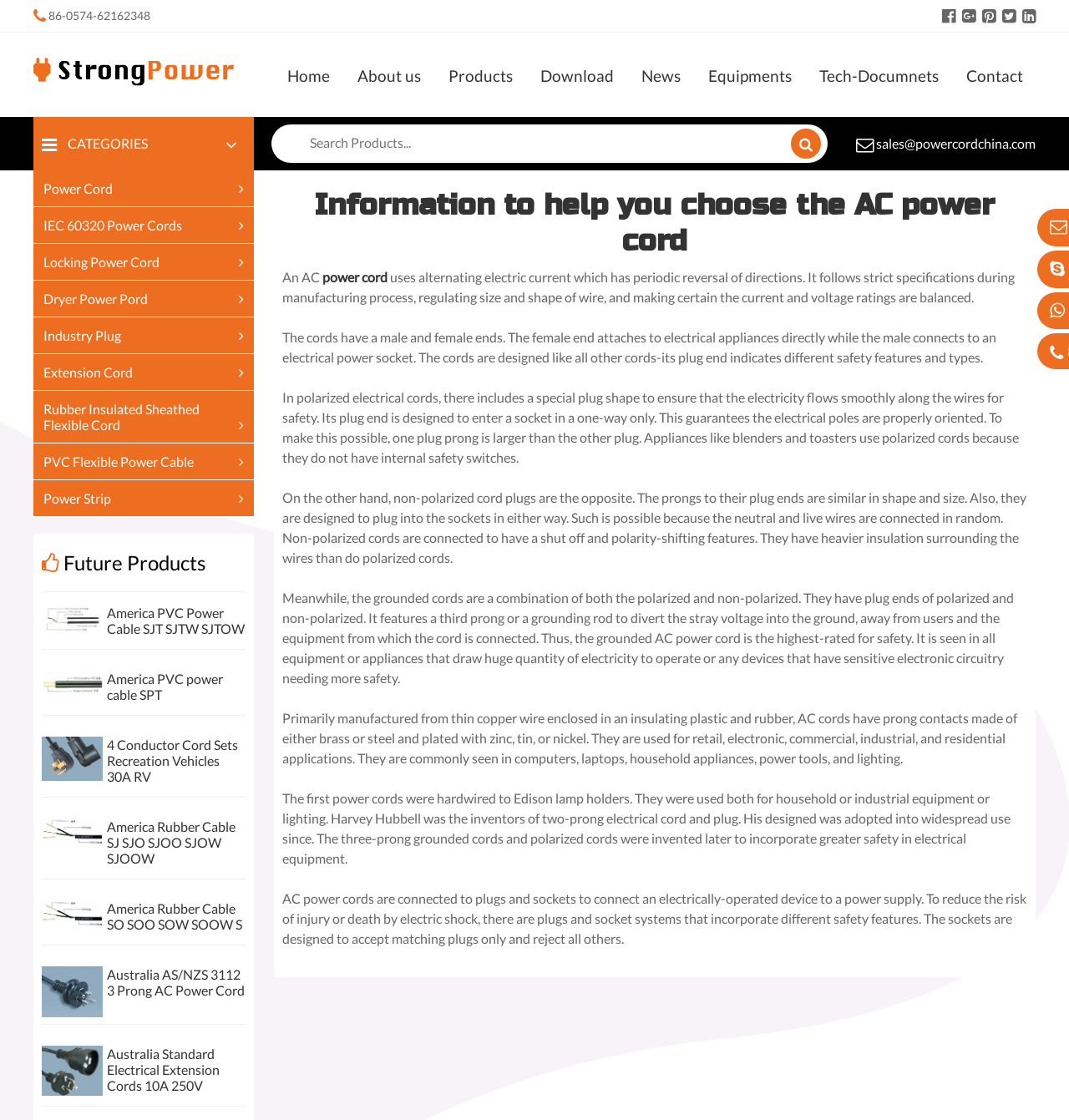Refer to the screenshot and answer the following question in detail:
What is the name of the inventor of the two-prong electrical cord and plug?

I found the answer by reading the text on the webpage, which mentions that Harvey Hubbell was the inventor of the two-prong electrical cord and plug.